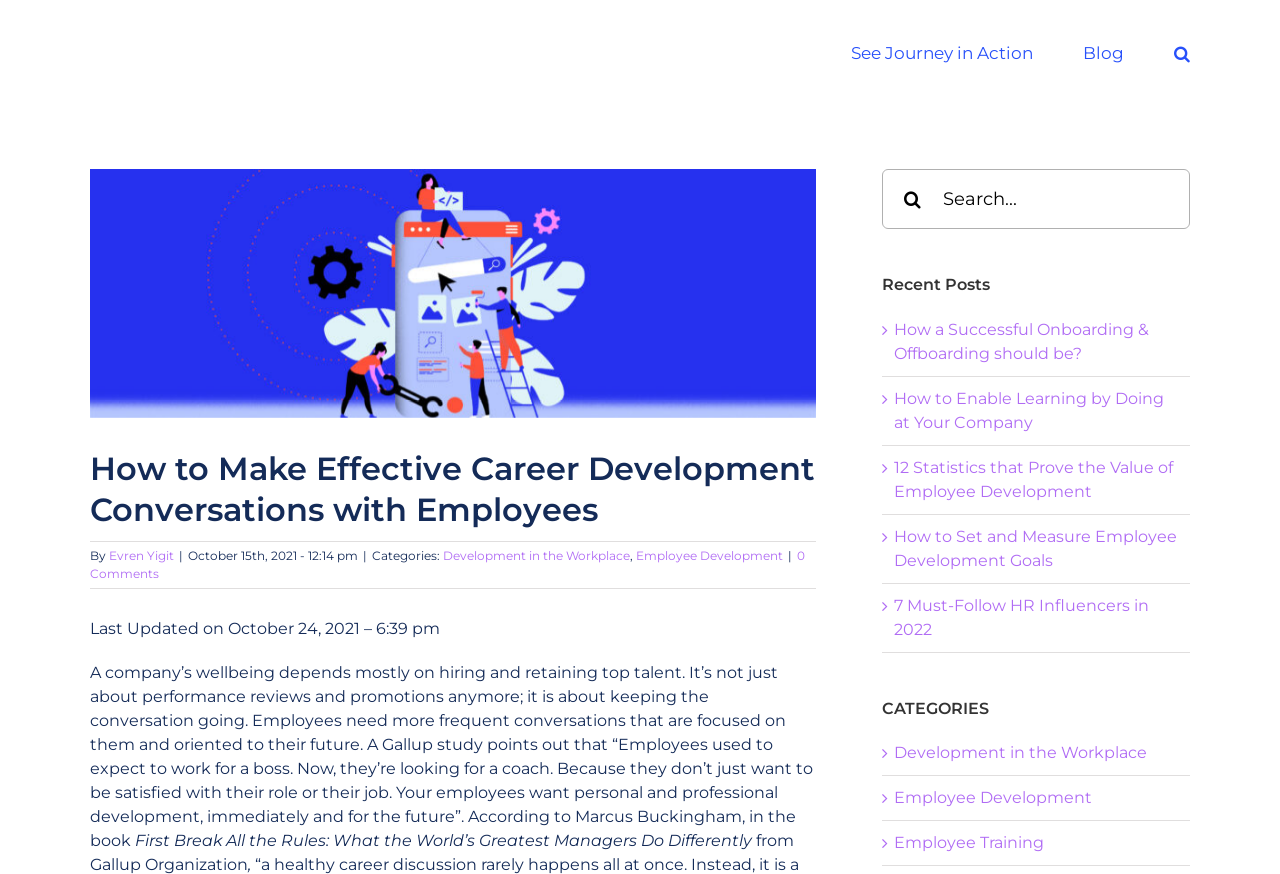Based on the image, please elaborate on the answer to the following question:
What is the title of the section below the article?

The section below the article has a heading element with the text 'Recent Posts', indicating that it is a section showcasing recent posts or articles on the webpage.